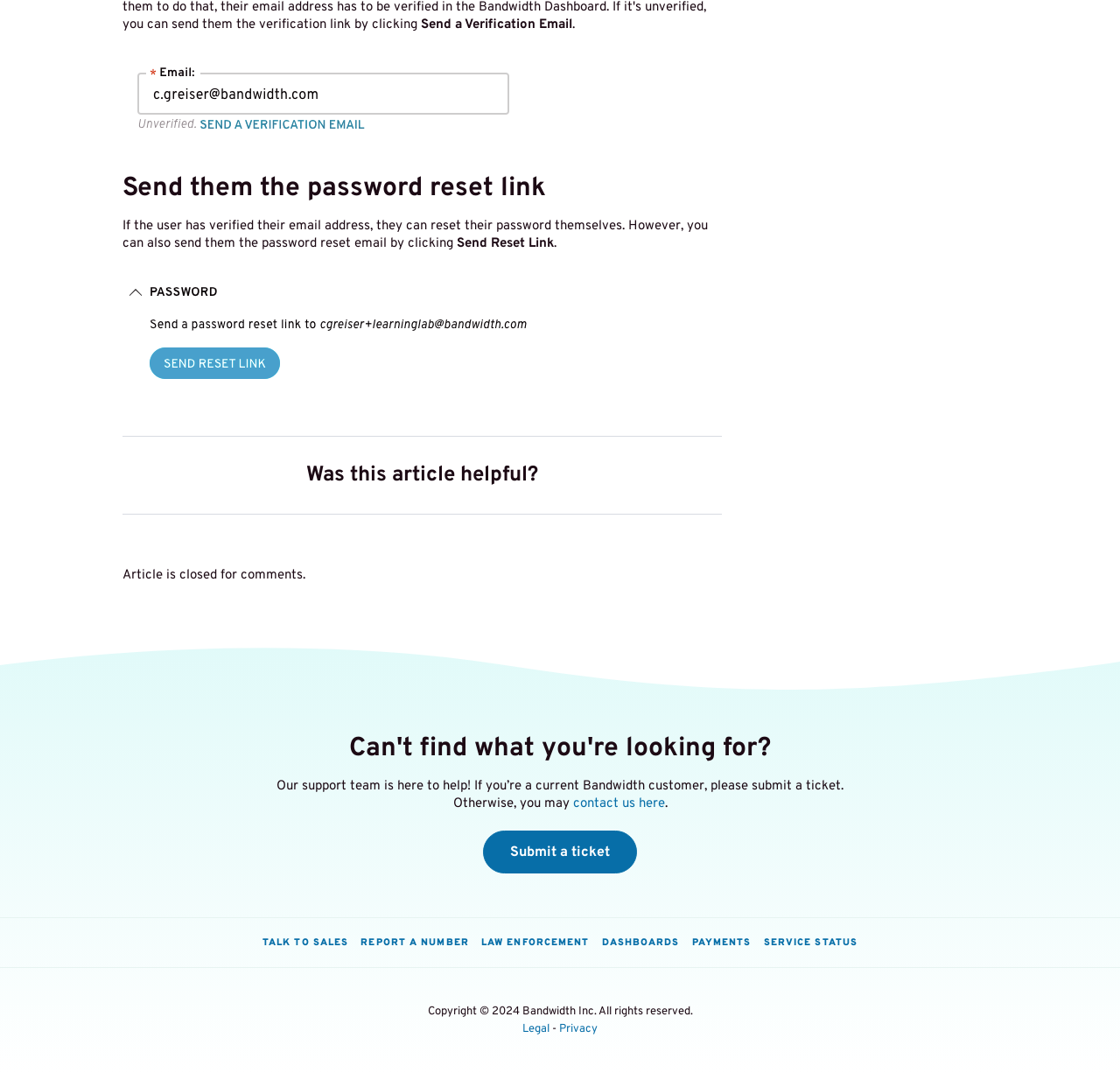Provide your answer in a single word or phrase: 
What is the copyright information on the webpage?

Copyright 2024 Bandwidth Inc.